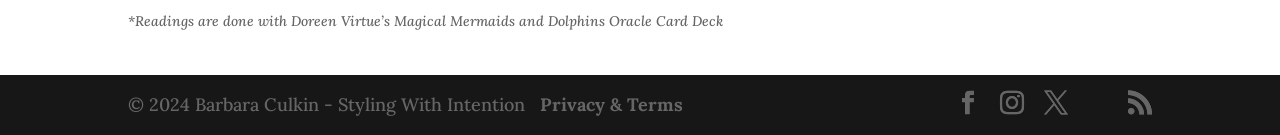What is the position of the 'Privacy & Terms' link?
Using the visual information, respond with a single word or phrase.

Bottom left